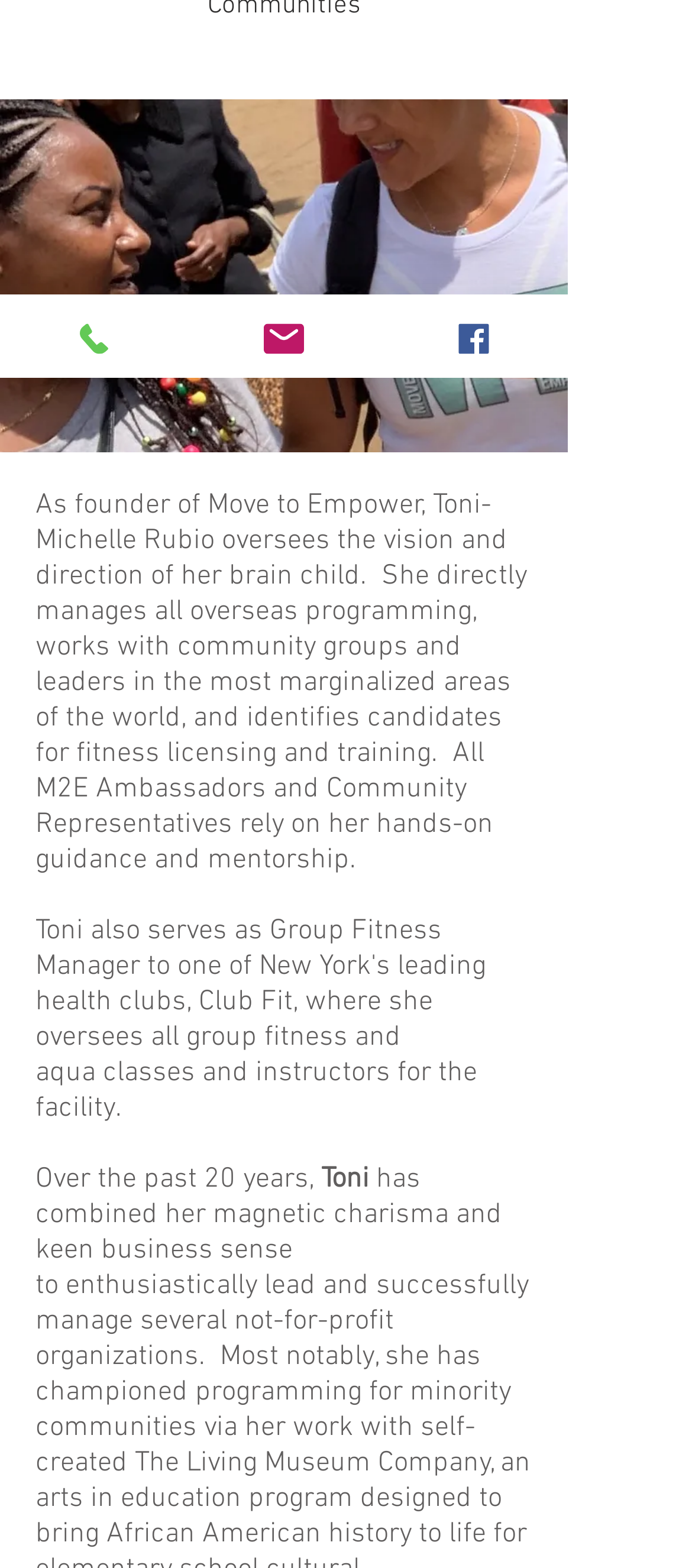Using the webpage screenshot and the element description Phone, determine the bounding box coordinates. Specify the coordinates in the format (top-left x, top-left y, bottom-right x, bottom-right y) with values ranging from 0 to 1.

[0.0, 0.188, 0.274, 0.241]